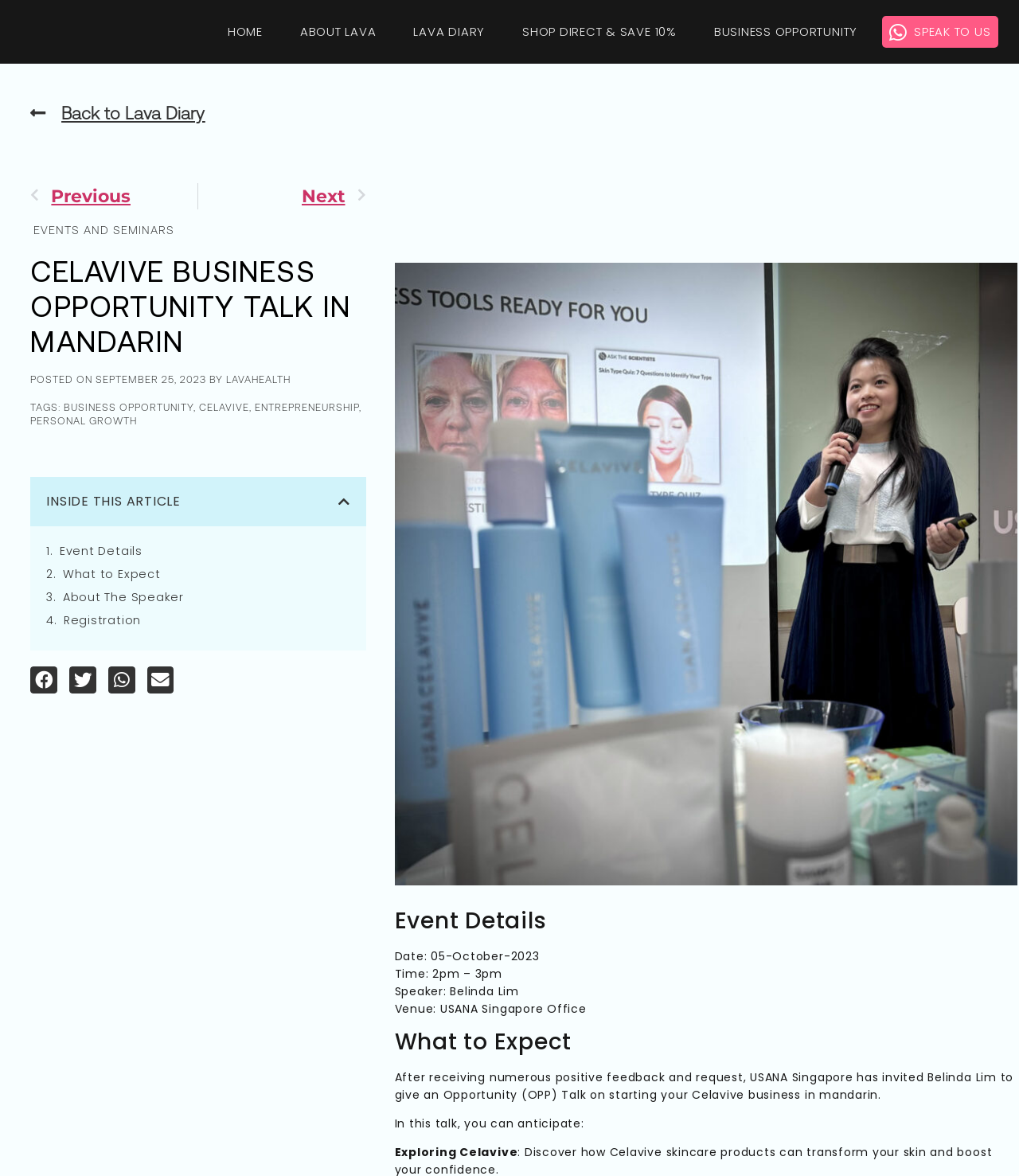Locate the bounding box coordinates of the element you need to click to accomplish the task described by this instruction: "view event details".

[0.059, 0.461, 0.14, 0.476]